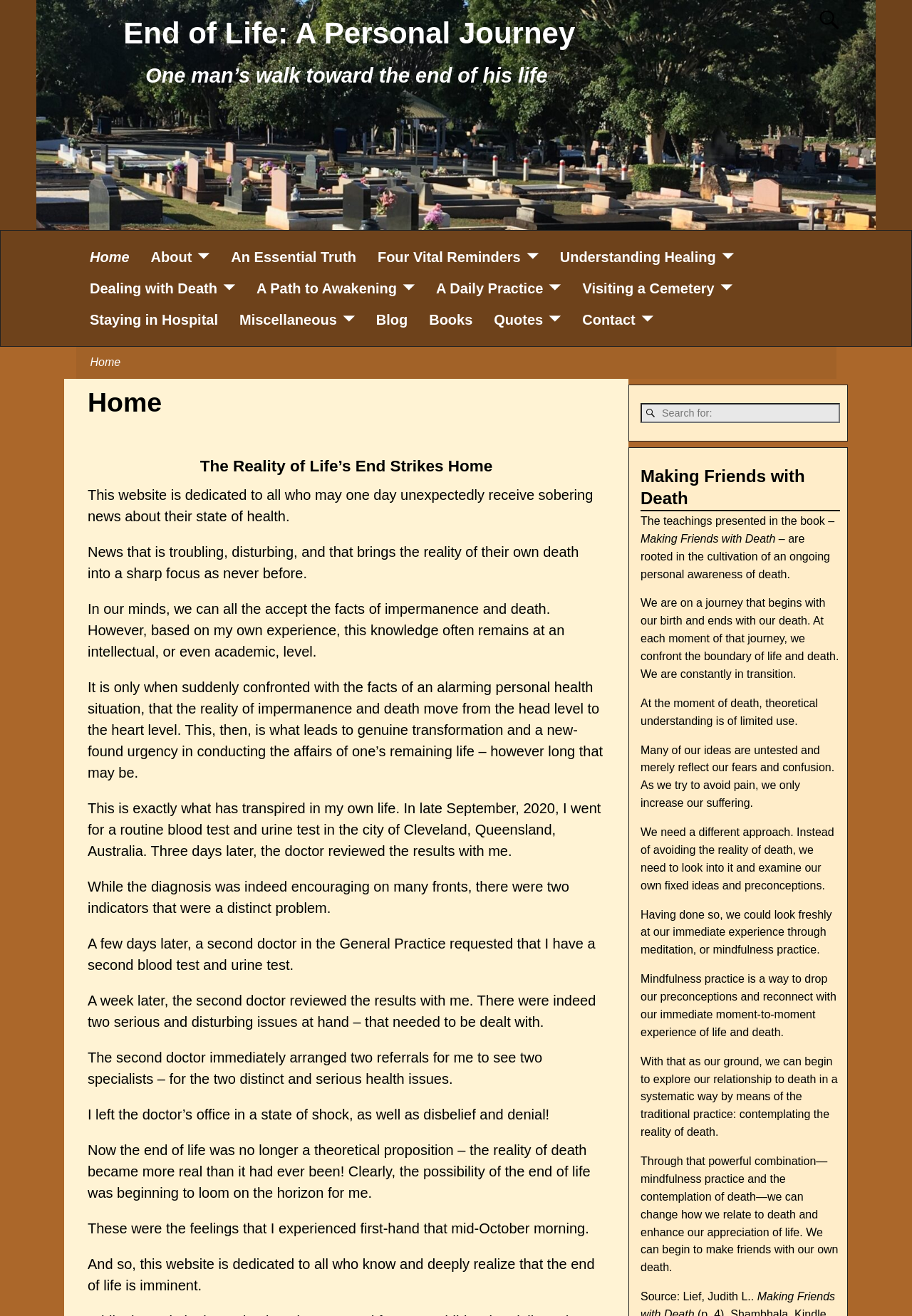Identify the bounding box coordinates necessary to click and complete the given instruction: "View the 'An Essential Truth' page".

[0.242, 0.183, 0.402, 0.207]